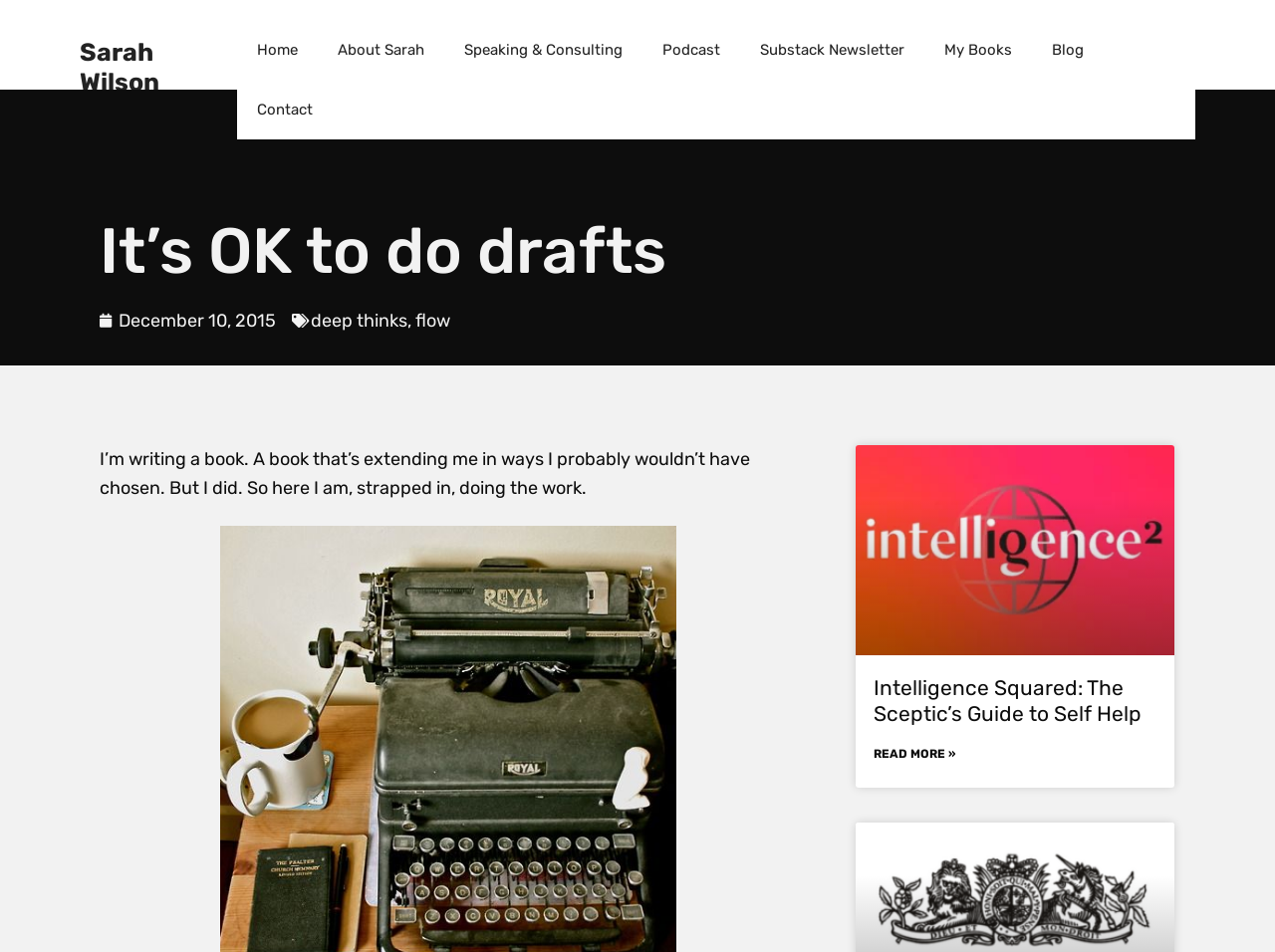Detail the various sections and features present on the webpage.

This webpage is a personal blog or writing platform, titled "It's OK to do drafts - Sarah Wilson". At the top, there is a banner with the site title and a navigation menu with 8 links: Home, About Sarah, Speaking & Consulting, Podcast, Substack Newsletter, My Books, Blog, and Contact. 

Below the navigation menu, there is a prominent heading "It’s OK to do drafts" followed by a link to a specific date, "December 10, 2015", and two tags, "deep thinks" and "flow". 

The main content of the page is a personal reflection, "I’m writing a book. A book that’s extending me in ways I probably wouldn’t have chosen. But I did. So here I am, strapped in, doing the work." This text is positioned in the middle of the page.

On the right side of the page, there is an article section with a heading "Intelligence Squared: The Sceptic’s Guide to Self Help" and a link to read more about it. The article section takes up about half of the page's width and is positioned below the main content.